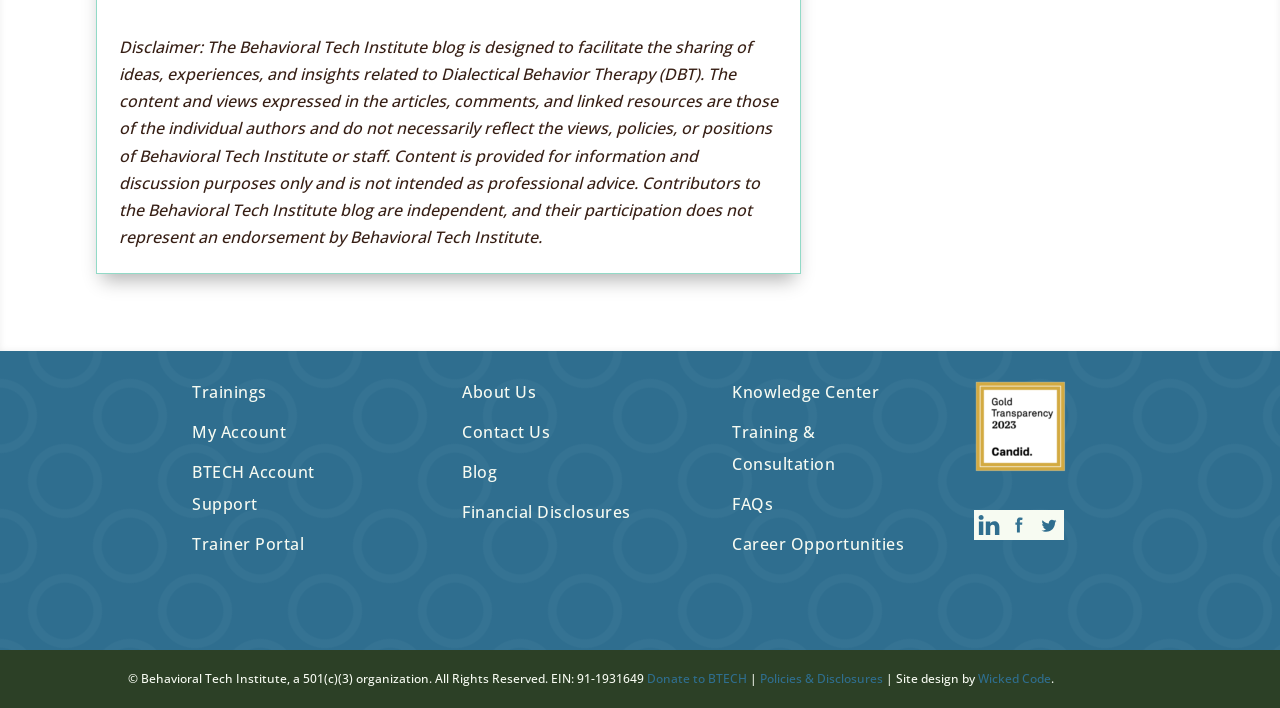Please identify the bounding box coordinates of the clickable area that will fulfill the following instruction: "Click on Trainings". The coordinates should be in the format of four float numbers between 0 and 1, i.e., [left, top, right, bottom].

[0.15, 0.539, 0.208, 0.57]